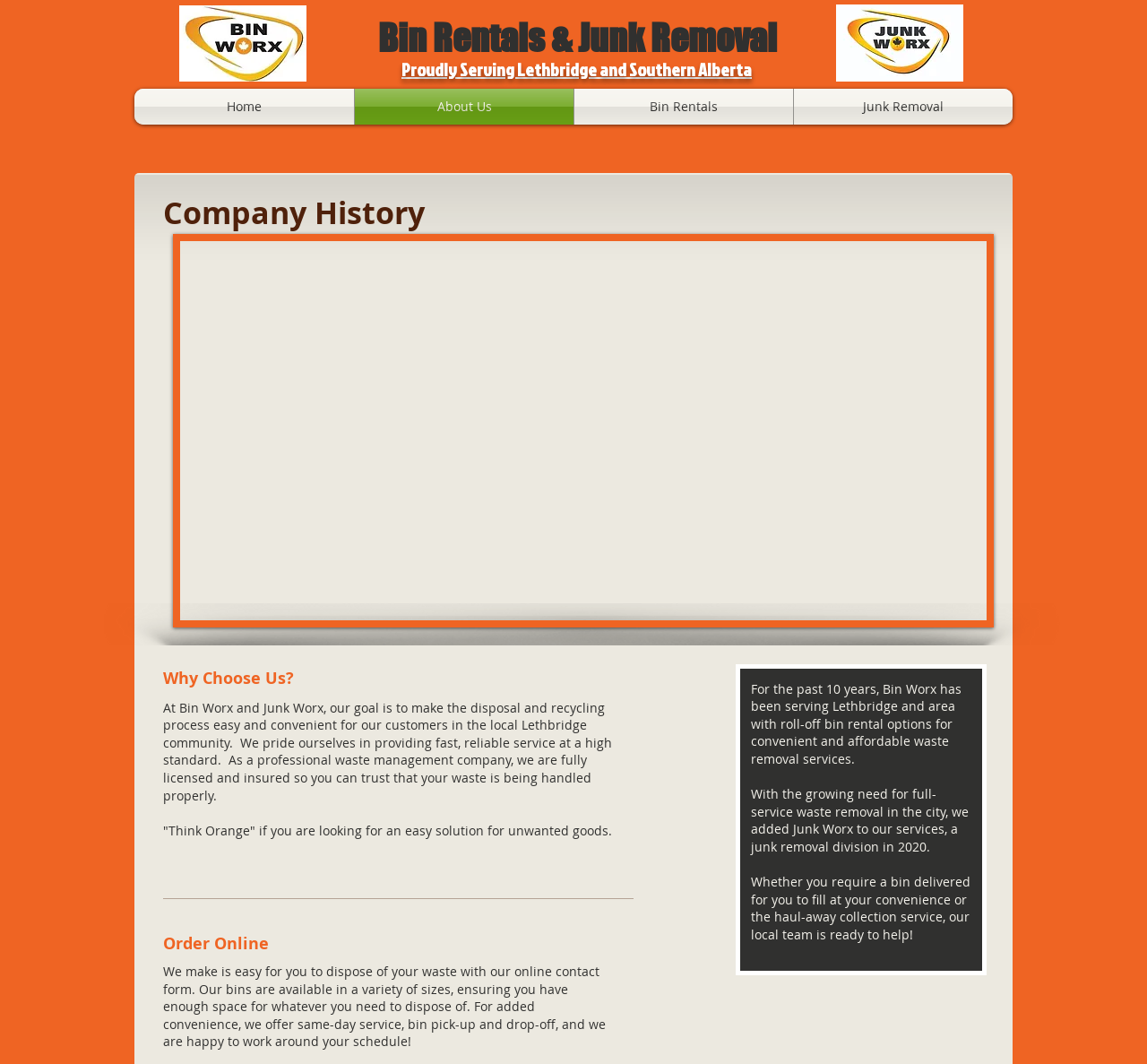What is the benefit of using their service?
Use the image to answer the question with a single word or phrase.

Fast and reliable service